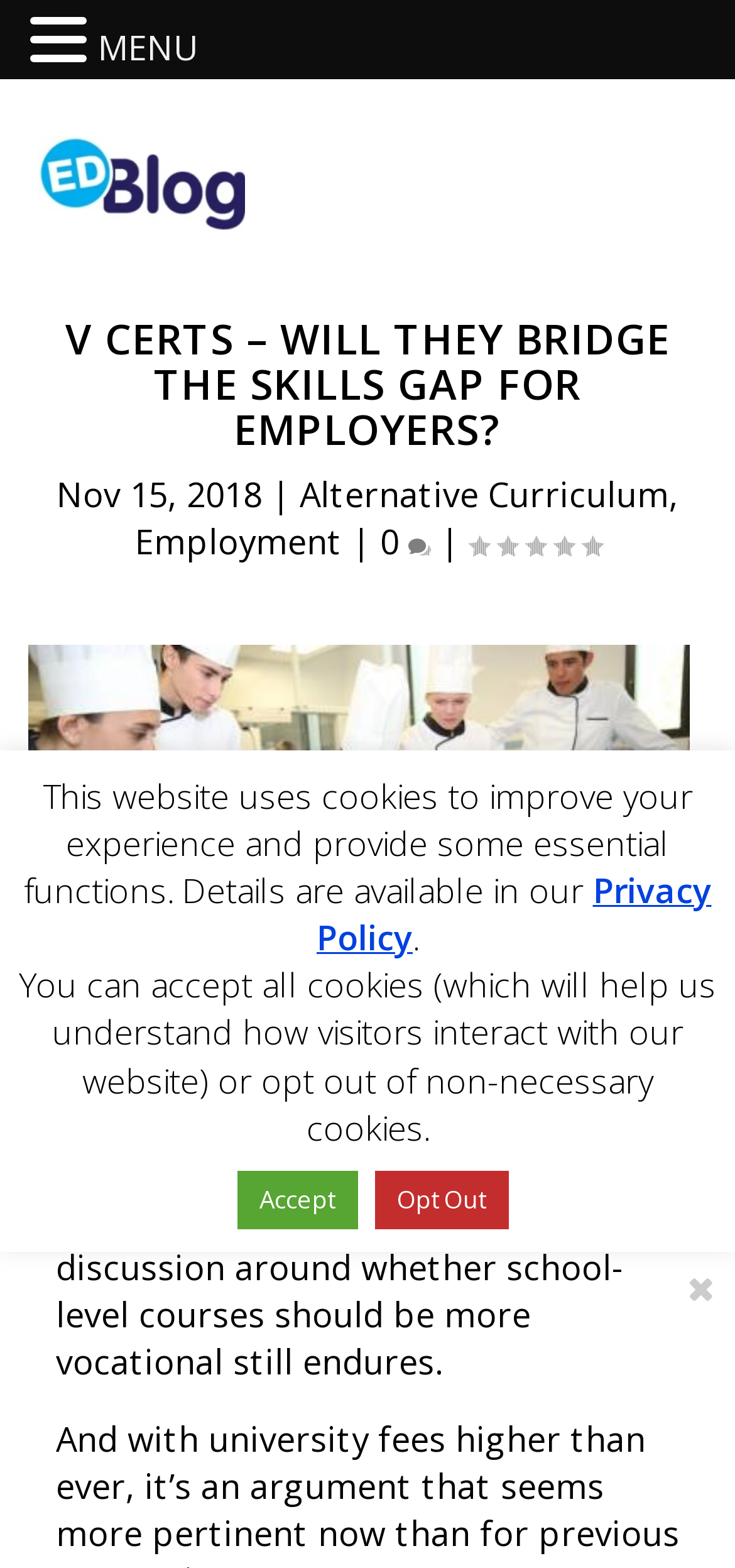What is the principal heading displayed on the webpage?

V CERTS – WILL THEY BRIDGE THE SKILLS GAP FOR EMPLOYERS?